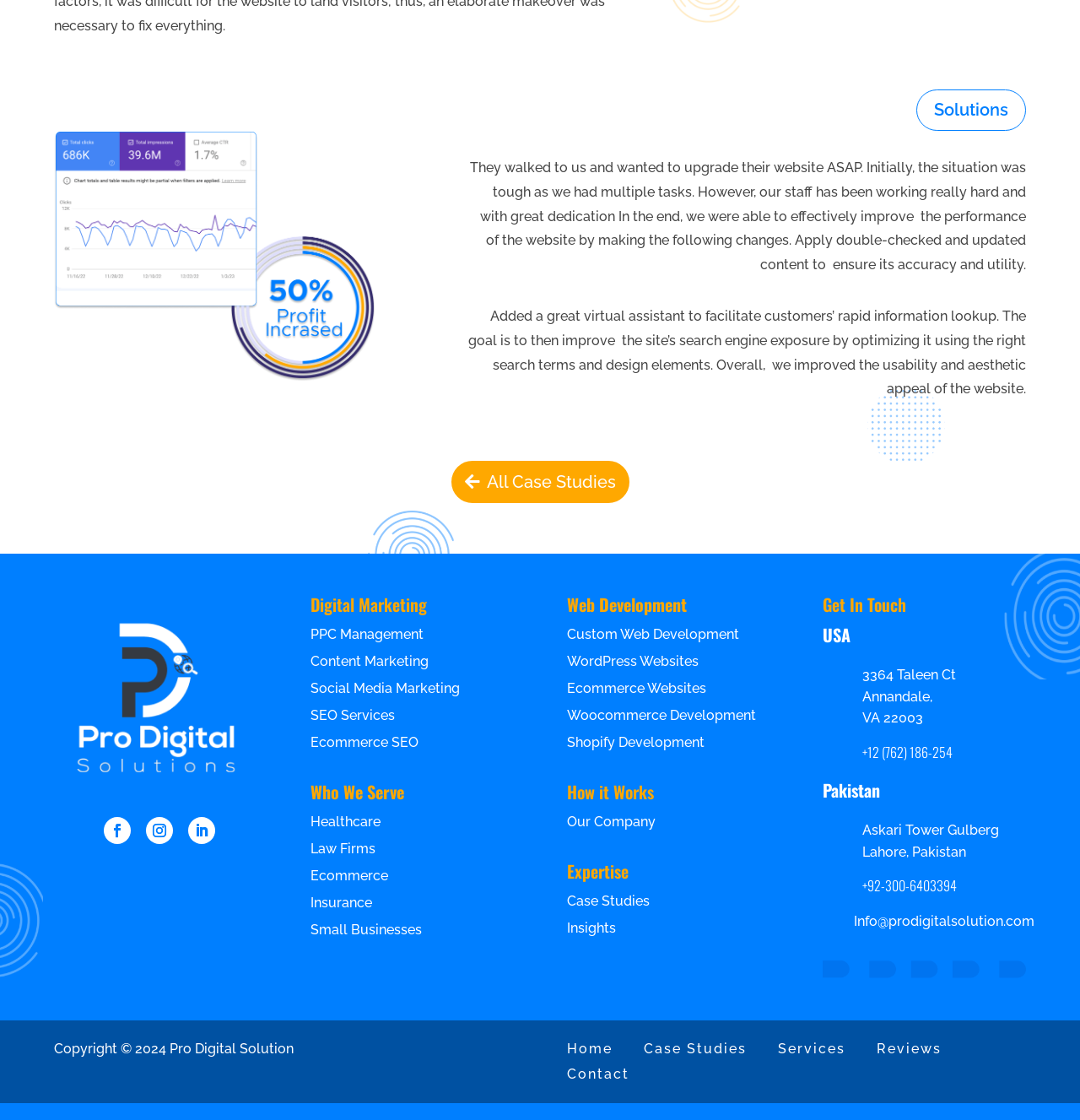Please specify the bounding box coordinates of the clickable region necessary for completing the following instruction: "Get in touch with the USA office". The coordinates must consist of four float numbers between 0 and 1, i.e., [left, top, right, bottom].

[0.762, 0.593, 0.95, 0.651]